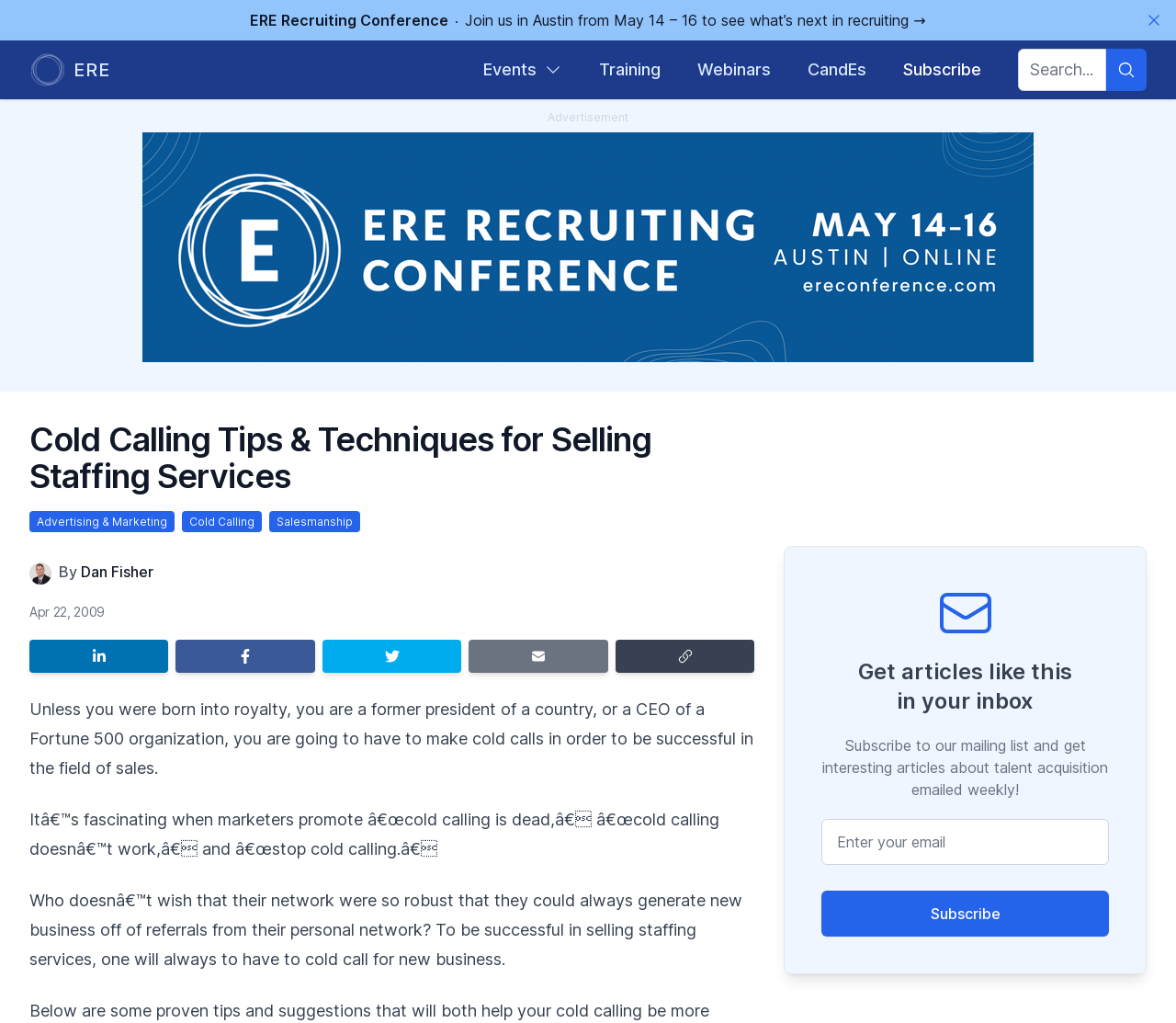Locate the coordinates of the bounding box for the clickable region that fulfills this instruction: "explore the content about 'The ethnic term bulgari'".

None